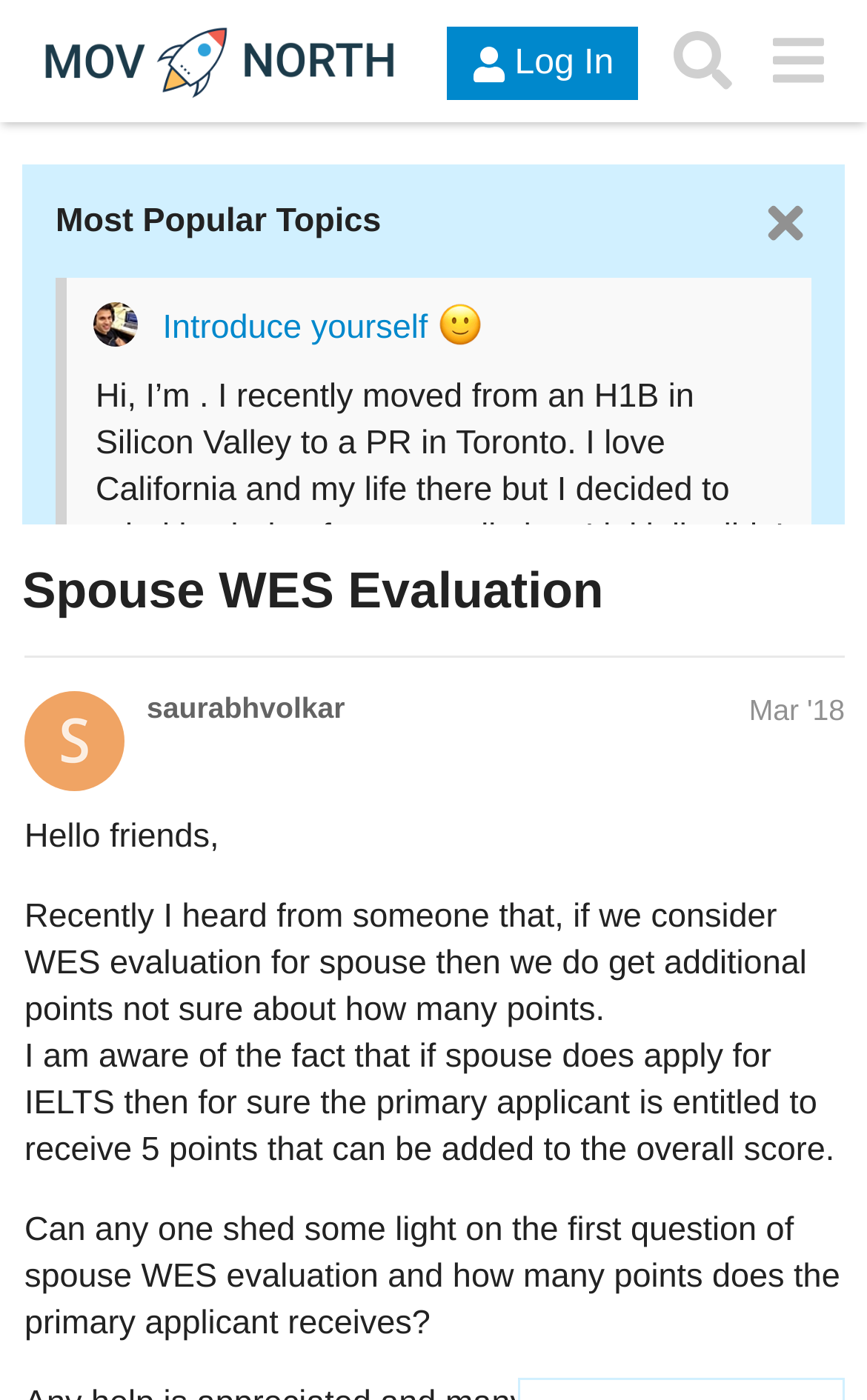Please determine the bounding box coordinates of the element to click on in order to accomplish the following task: "Check the 'List of abbreviations related to the Canadian Immigration process'". Ensure the coordinates are four float numbers ranging from 0 to 1, i.e., [left, top, right, bottom].

[0.108, 0.695, 0.765, 0.755]